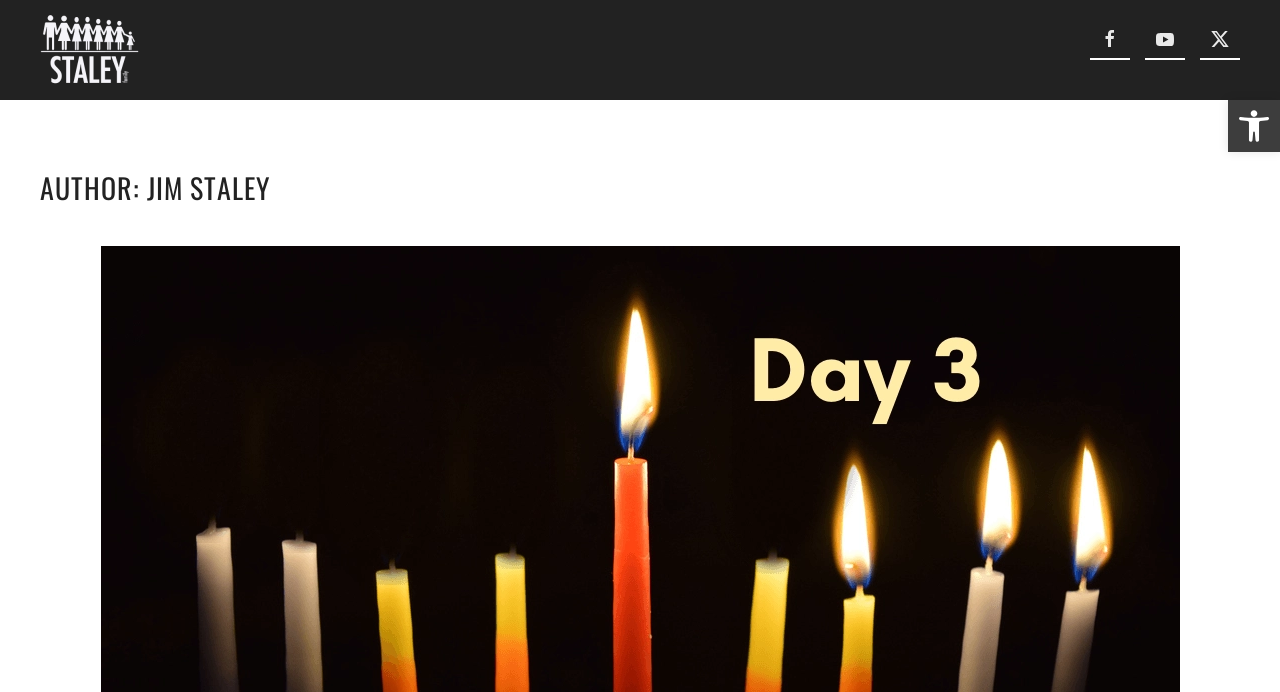Can you find and provide the title of the webpage?

AUTHOR: JIM STALEY